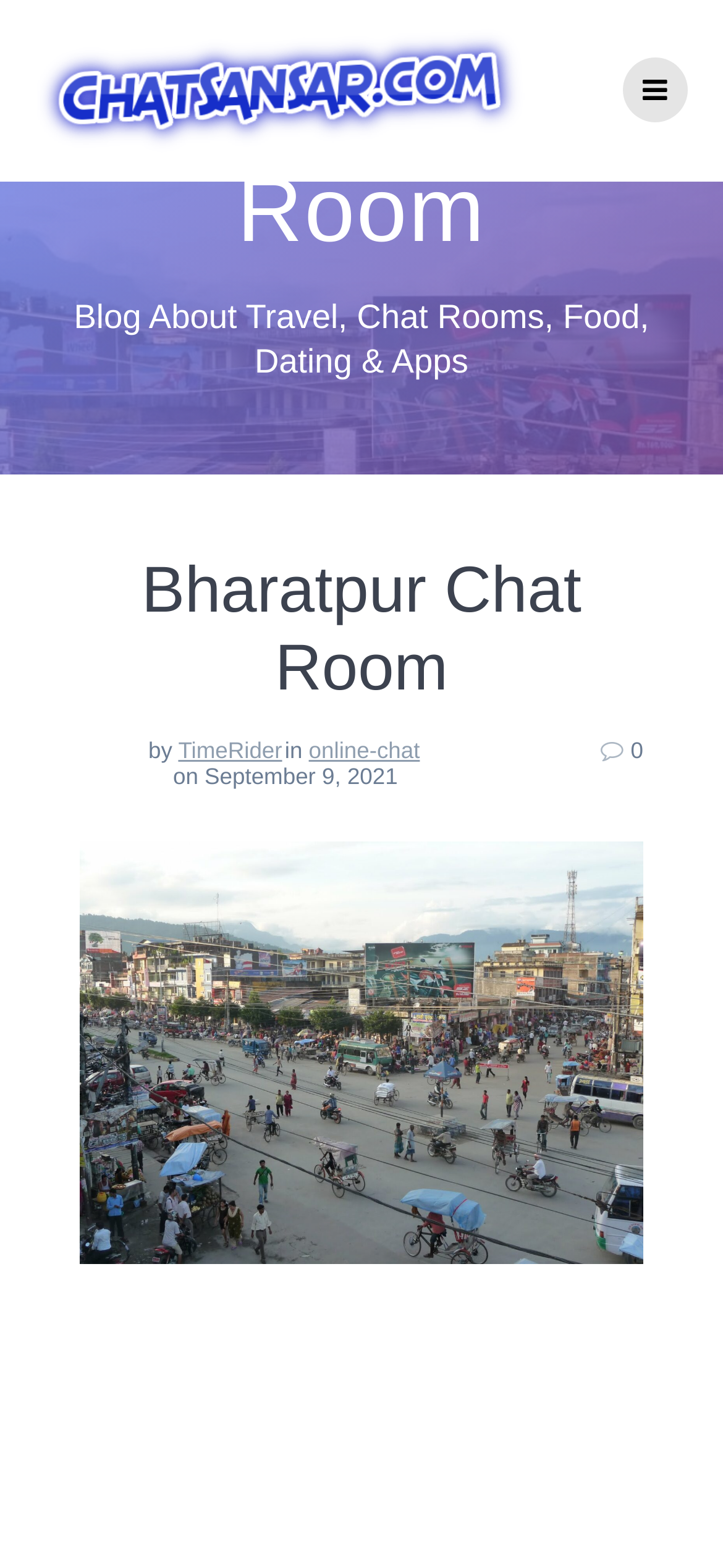Identify the bounding box of the UI component described as: "title="newlogo3 Chat Sansar Blog Posts"".

[0.05, 0.017, 0.726, 0.099]